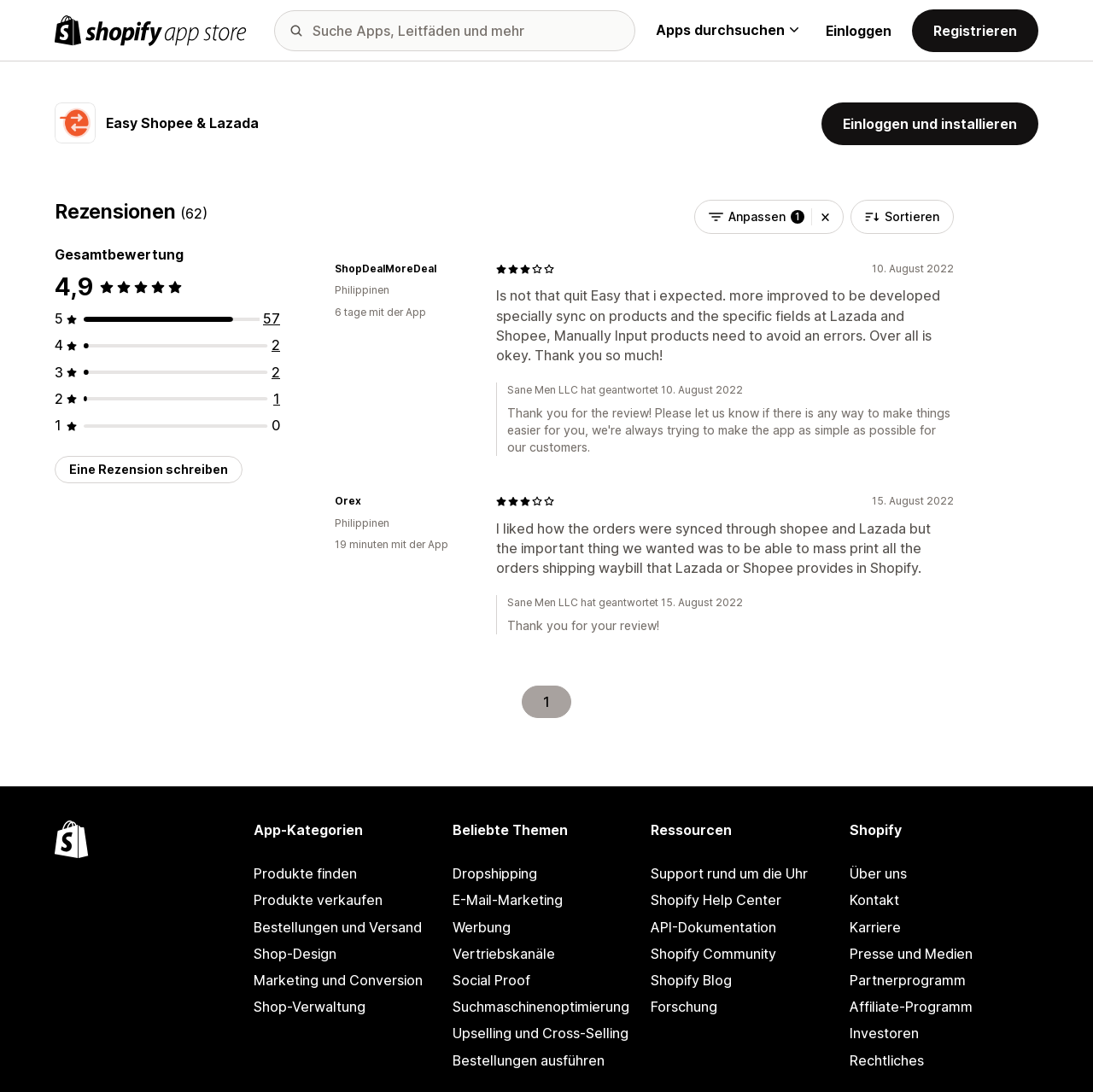Pinpoint the bounding box coordinates of the clickable area needed to execute the instruction: "Log in". The coordinates should be specified as four float numbers between 0 and 1, i.e., [left, top, right, bottom].

[0.755, 0.02, 0.816, 0.039]